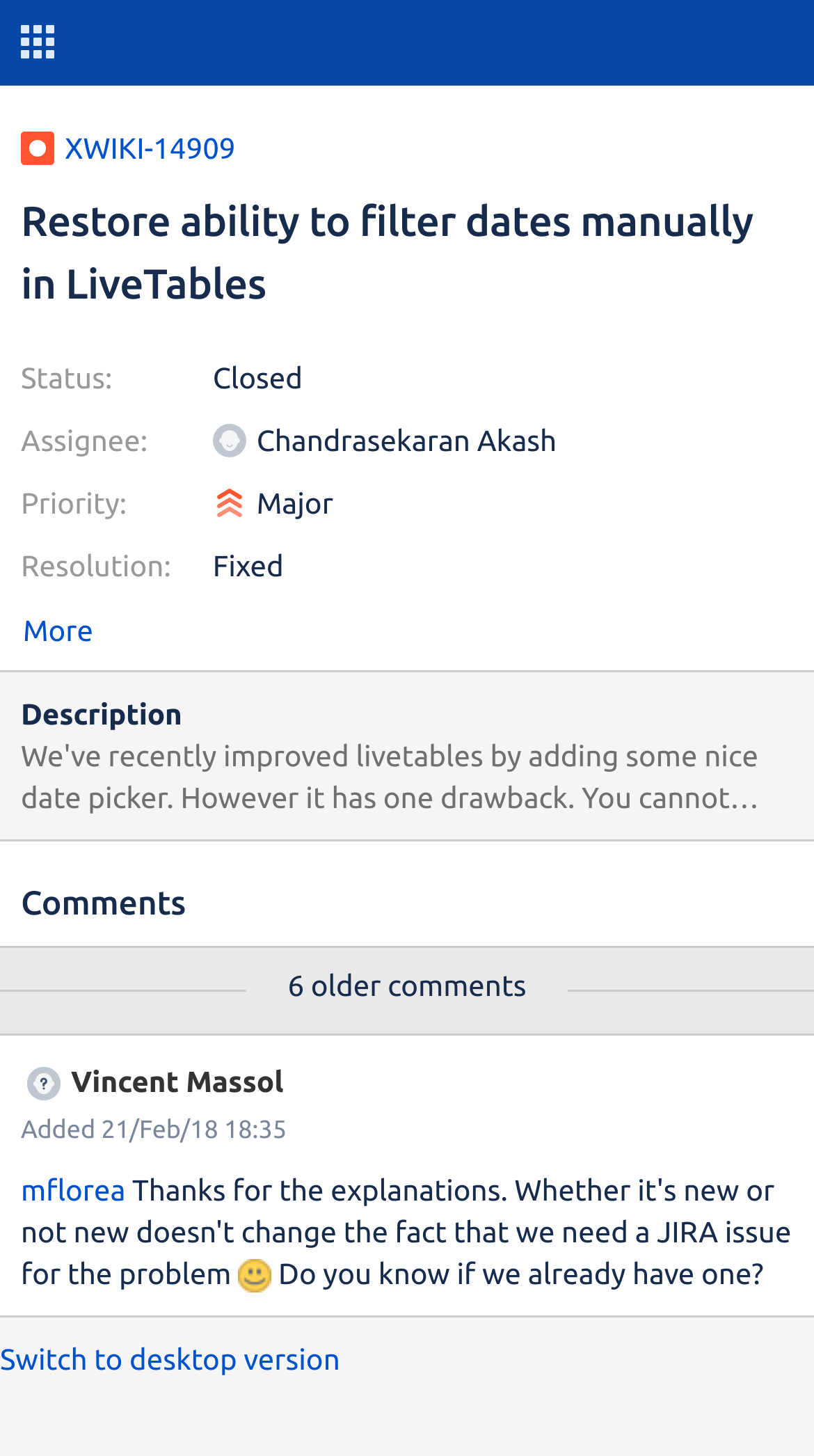Who added a comment on 21/Feb/18 18:35?
Provide an in-depth and detailed explanation in response to the question.

I found the author of the comment by looking at the text 'Added 21/Feb/18 18:35' and the corresponding author name, which is 'Vincent Massol'.